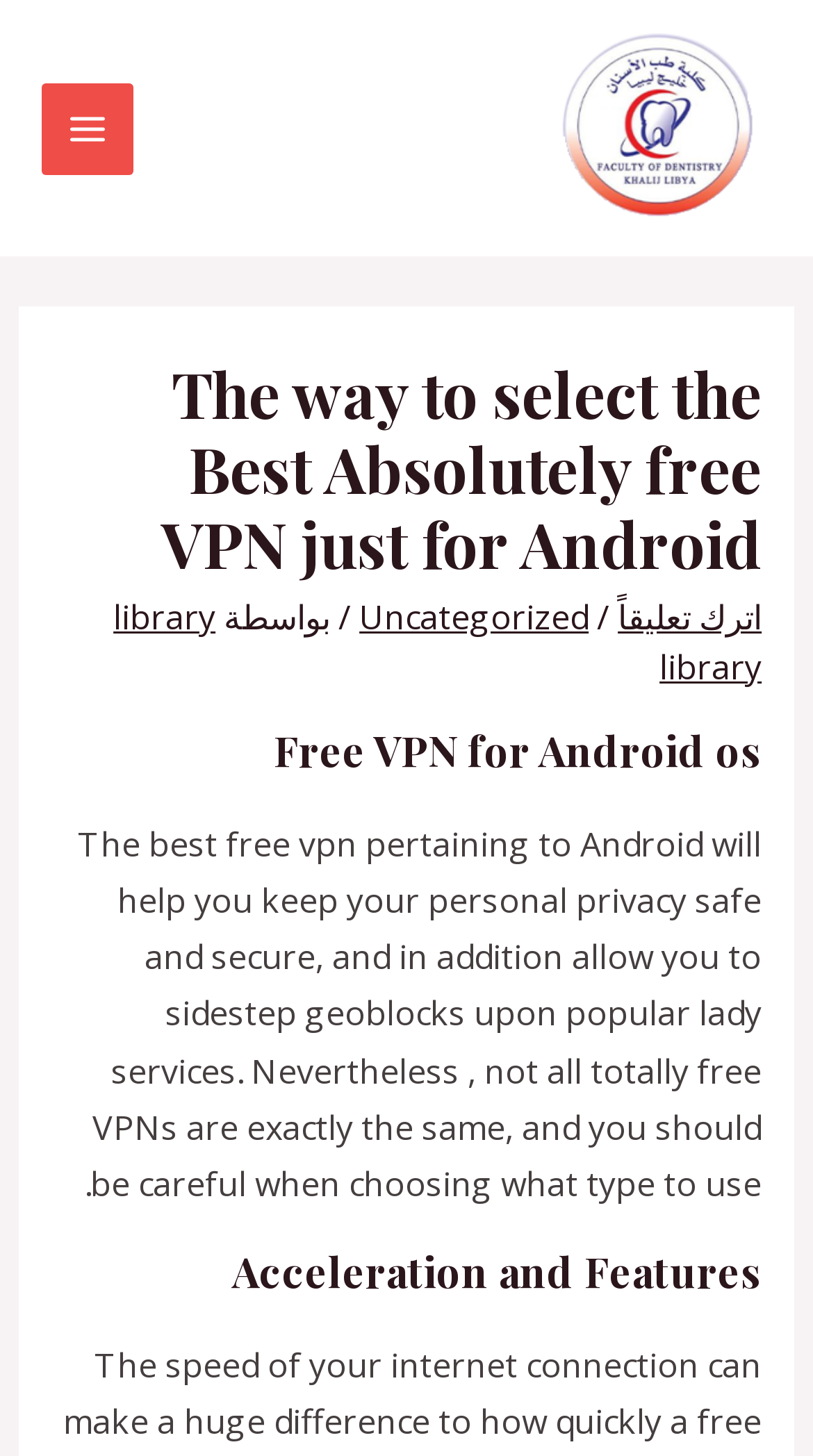What is the purpose of the best free VPN for Android?
Answer the question with a thorough and detailed explanation.

According to the webpage, the best free VPN for Android helps to keep personal privacy safe and secure, and also allows users to sidestep geoblocks on popular lady services.